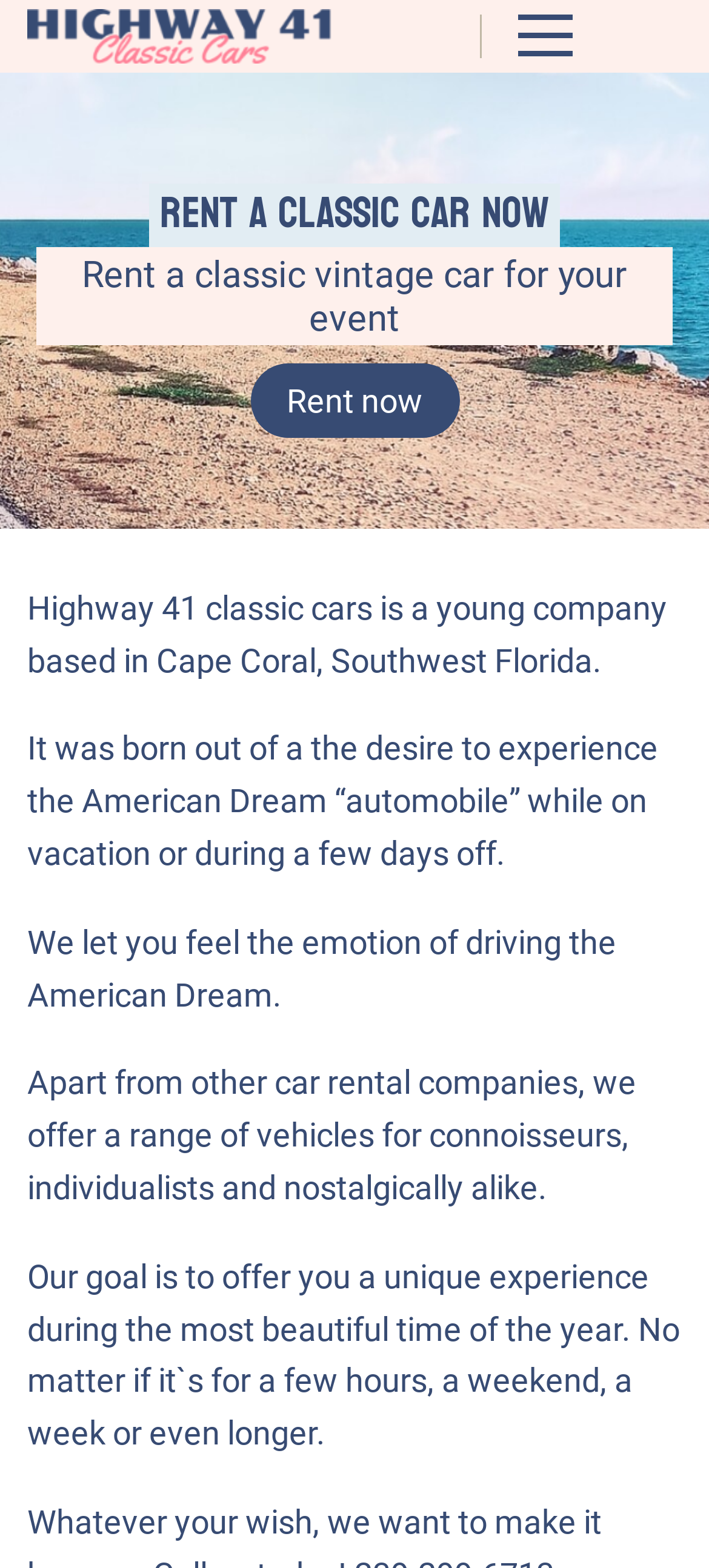Locate the bounding box of the UI element described in the following text: "title="HIGHWAY 41 Classic Cars"".

[0.038, 0.009, 0.471, 0.033]